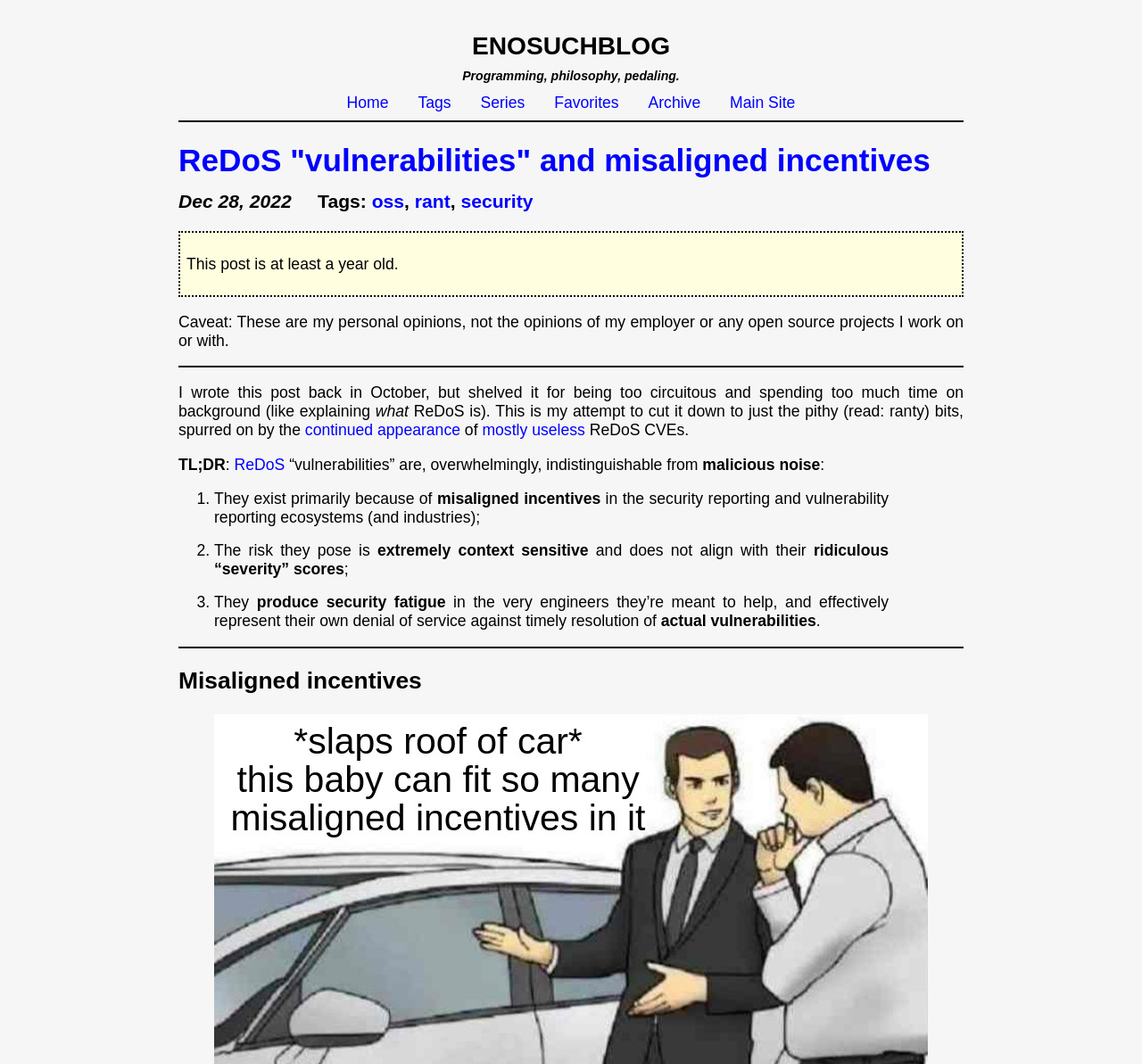Identify the bounding box coordinates of the specific part of the webpage to click to complete this instruction: "Click on the 'Home' link".

[0.304, 0.088, 0.34, 0.105]